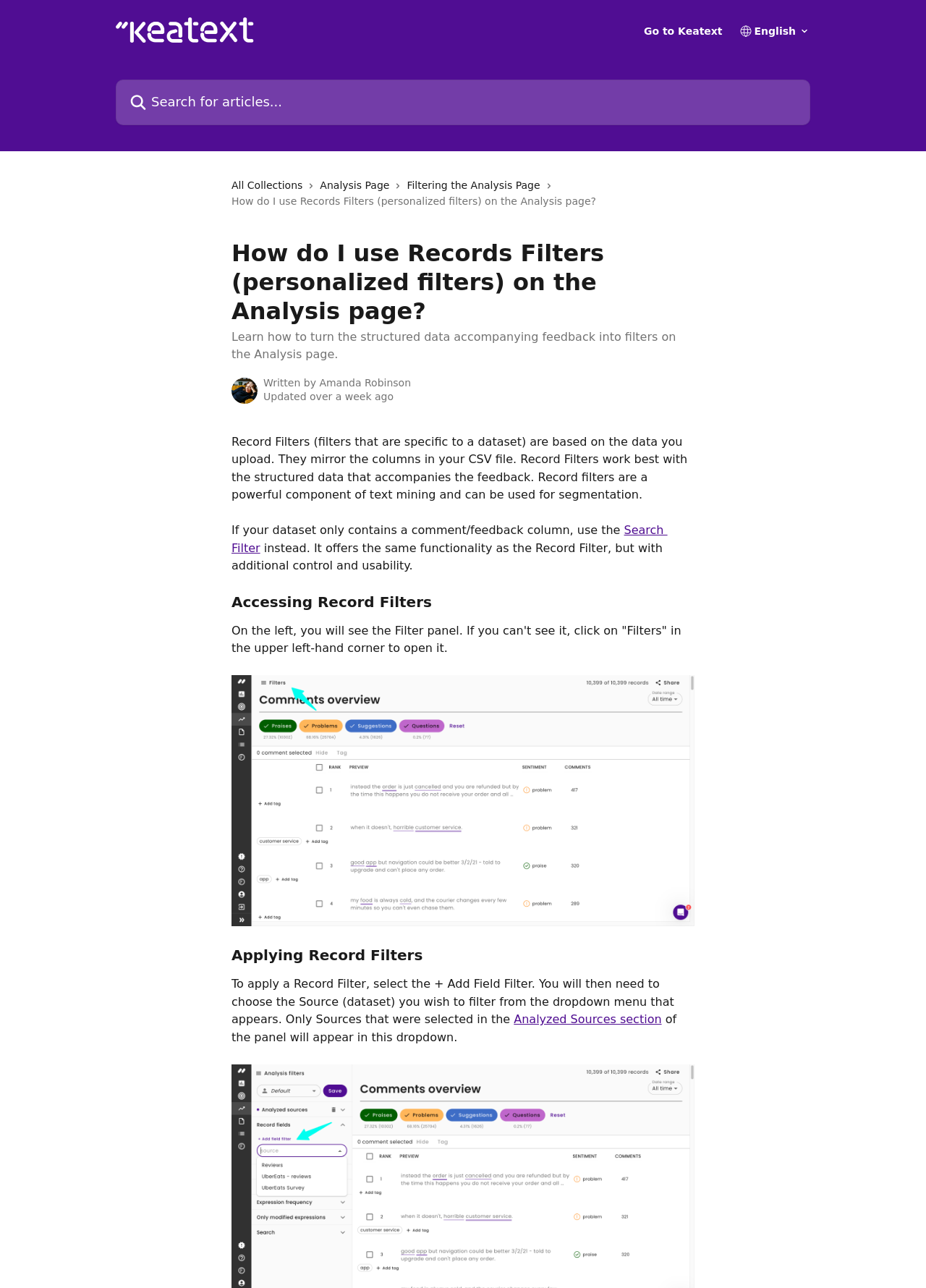Determine the bounding box for the described UI element: "alt="Keatext Help Center"".

[0.125, 0.013, 0.274, 0.033]